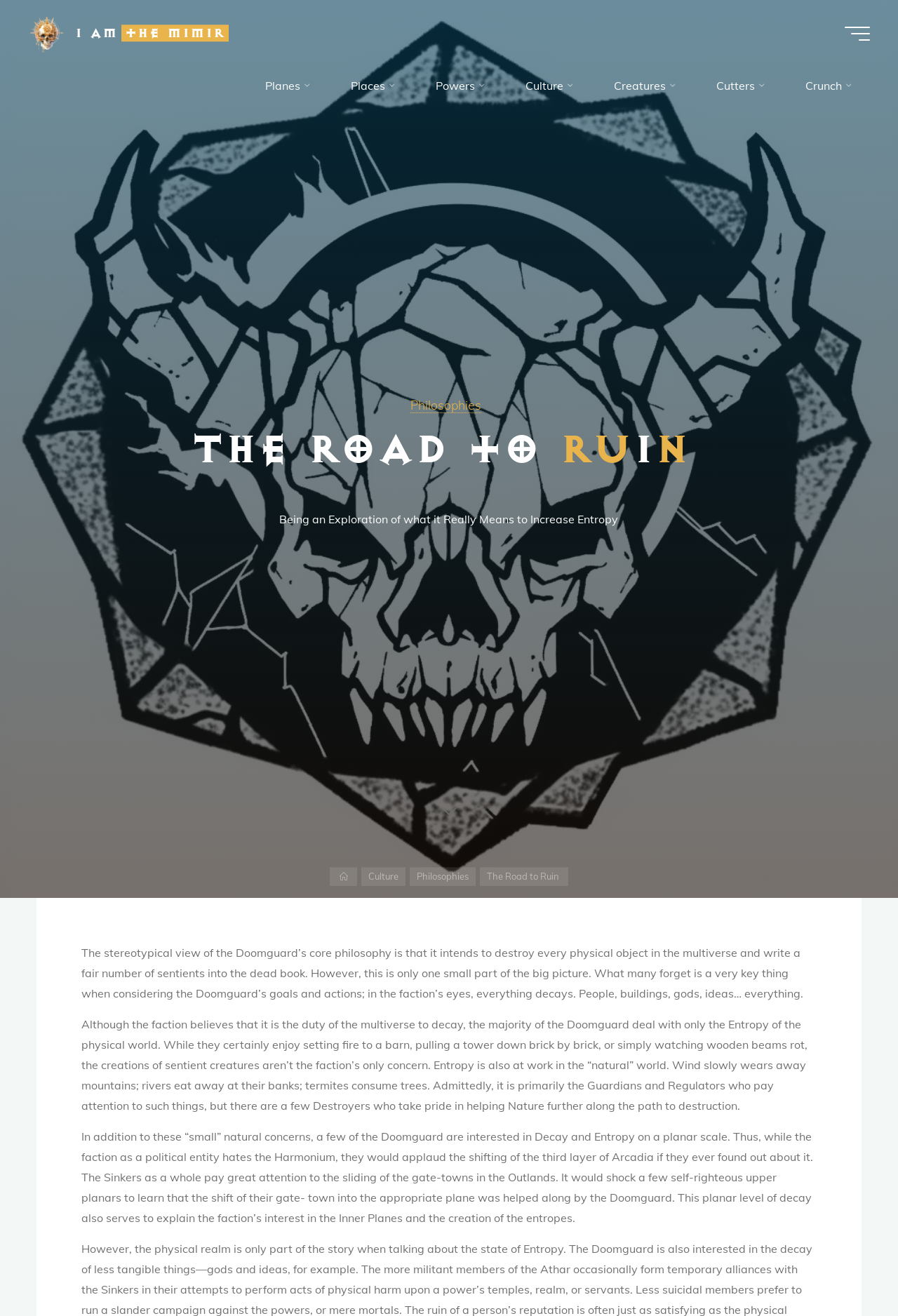Please identify the bounding box coordinates of the element that needs to be clicked to execute the following command: "Click the 'Main menu' button". Provide the bounding box using four float numbers between 0 and 1, formatted as [left, top, right, bottom].

[0.941, 0.02, 0.969, 0.031]